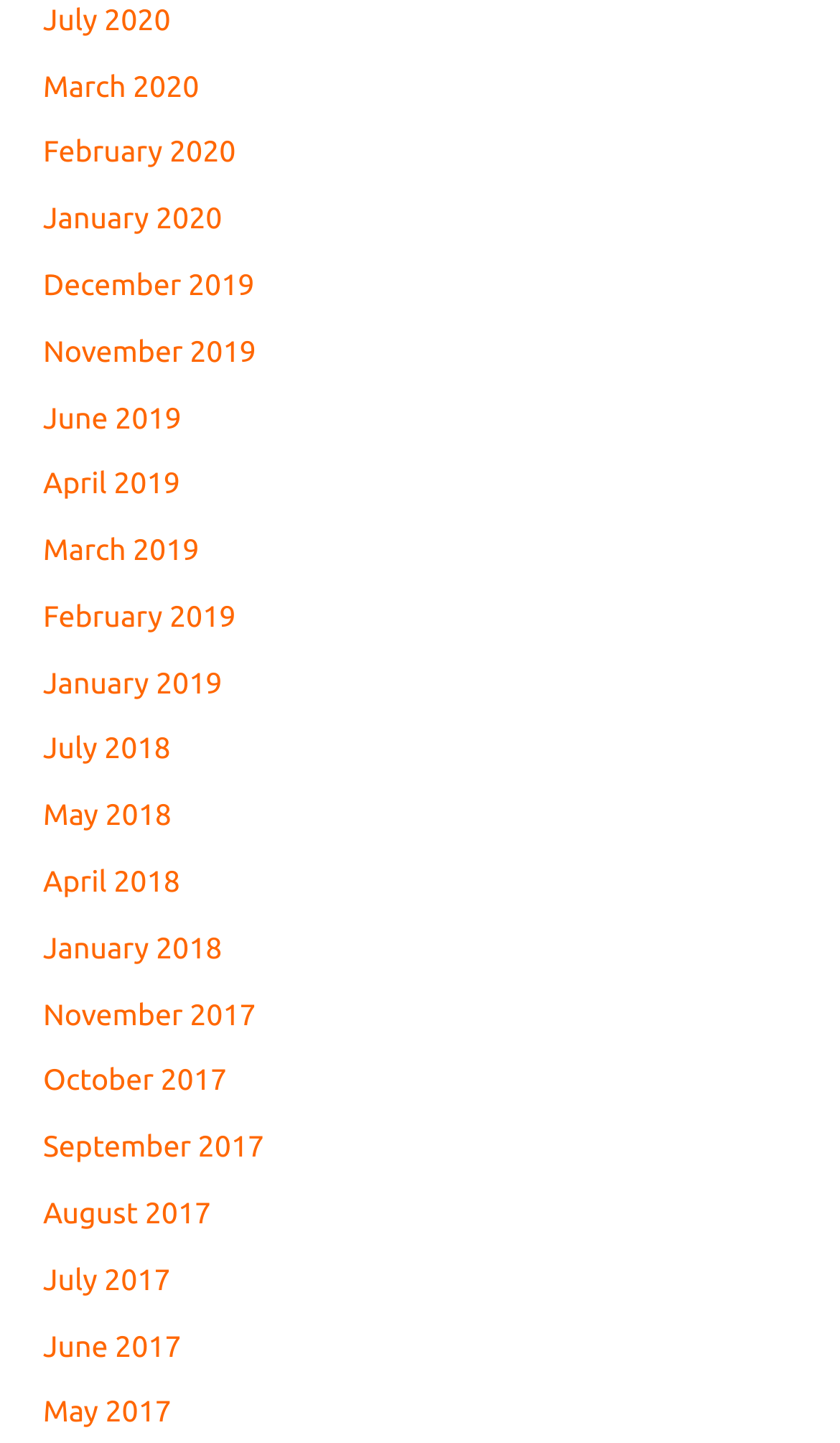What is the position of the link 'April 2019'?
Based on the visual content, answer with a single word or a brief phrase.

Below 'March 2019'